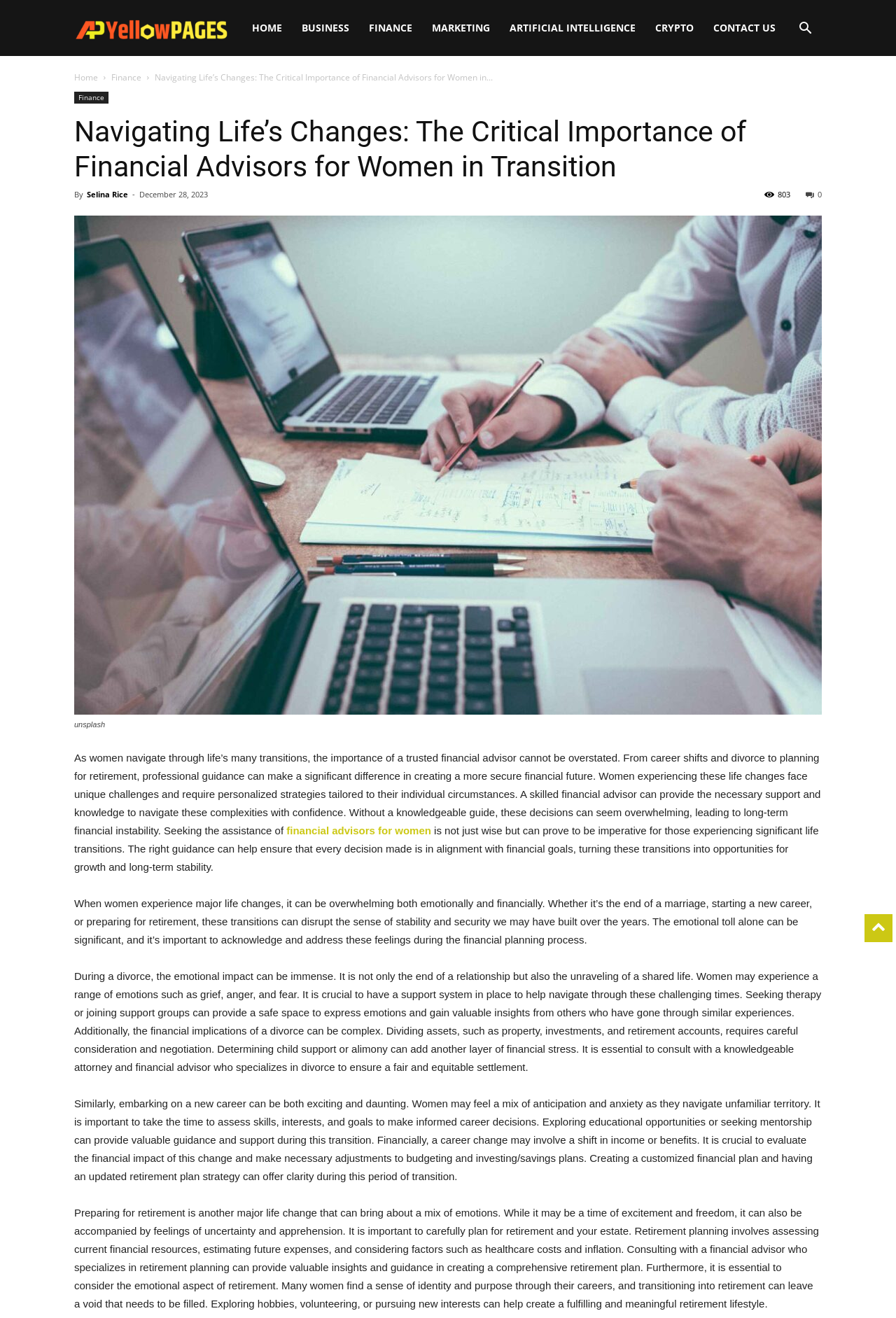Identify the coordinates of the bounding box for the element that must be clicked to accomplish the instruction: "Click on the 'Financial Advisors' link".

[0.083, 0.164, 0.917, 0.542]